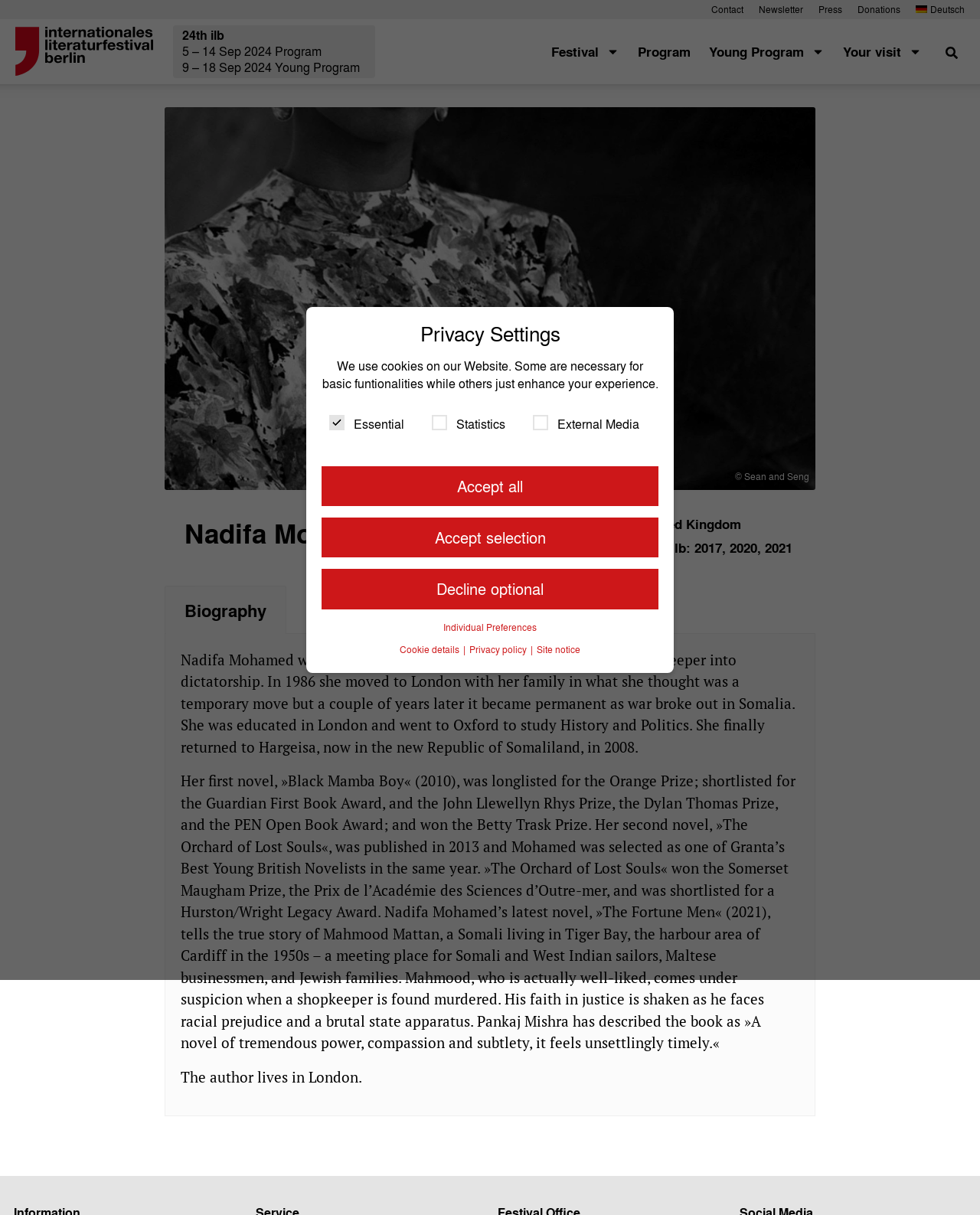Provide the bounding box coordinates for the specified HTML element described in this description: "alt="Logo Internationales Literaturfestival Berlin"". The coordinates should be four float numbers ranging from 0 to 1, in the format [left, top, right, bottom].

[0.016, 0.022, 0.156, 0.062]